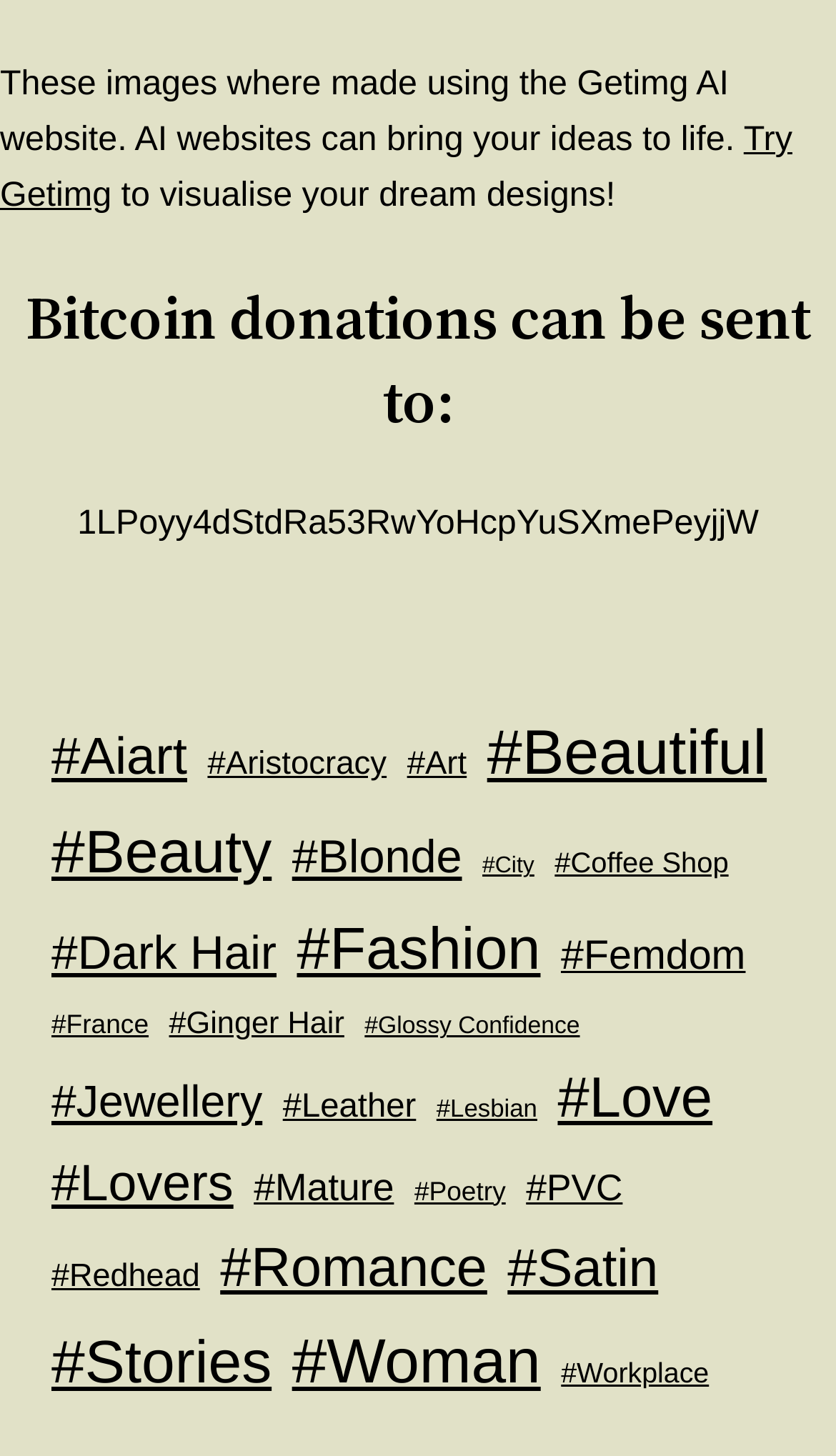Please specify the coordinates of the bounding box for the element that should be clicked to carry out this instruction: "Visualise your dream designs". The coordinates must be four float numbers between 0 and 1, formatted as [left, top, right, bottom].

[0.133, 0.121, 0.736, 0.147]